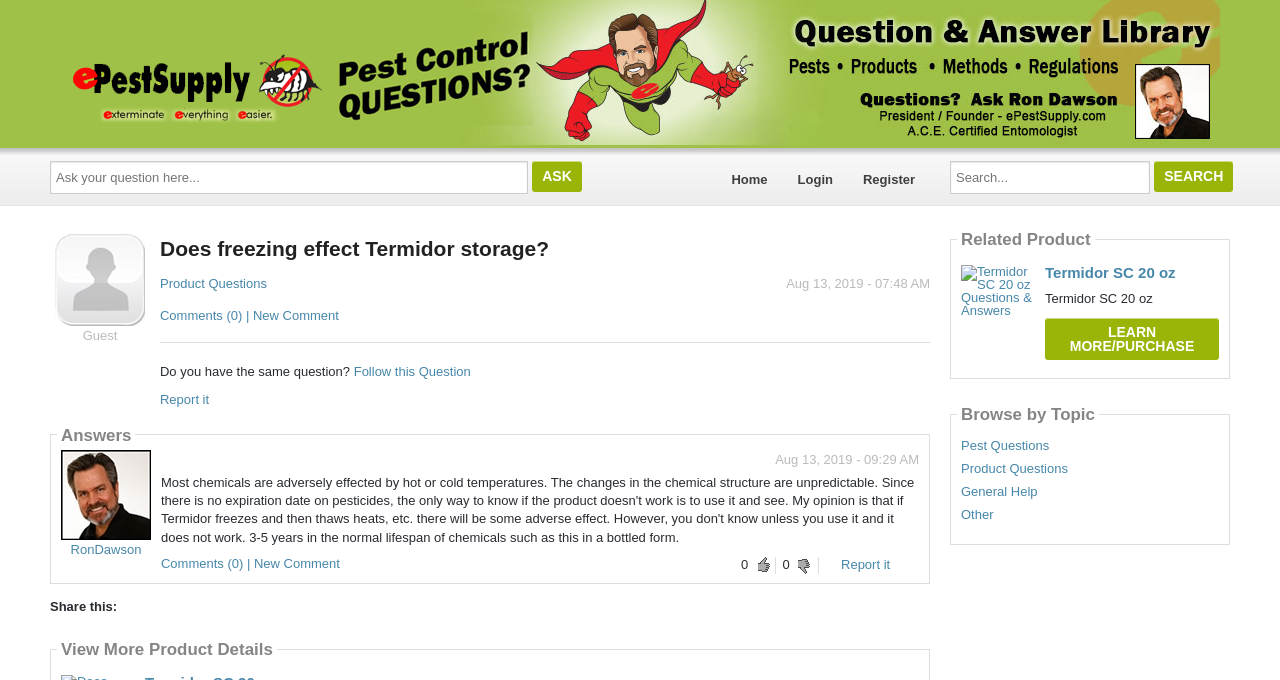What is the date of the question?
Please provide an in-depth and detailed response to the question.

The question 'Does freezing effect Termidor storage?' was asked on August 13, 2019, as indicated by the timestamp next to the question.